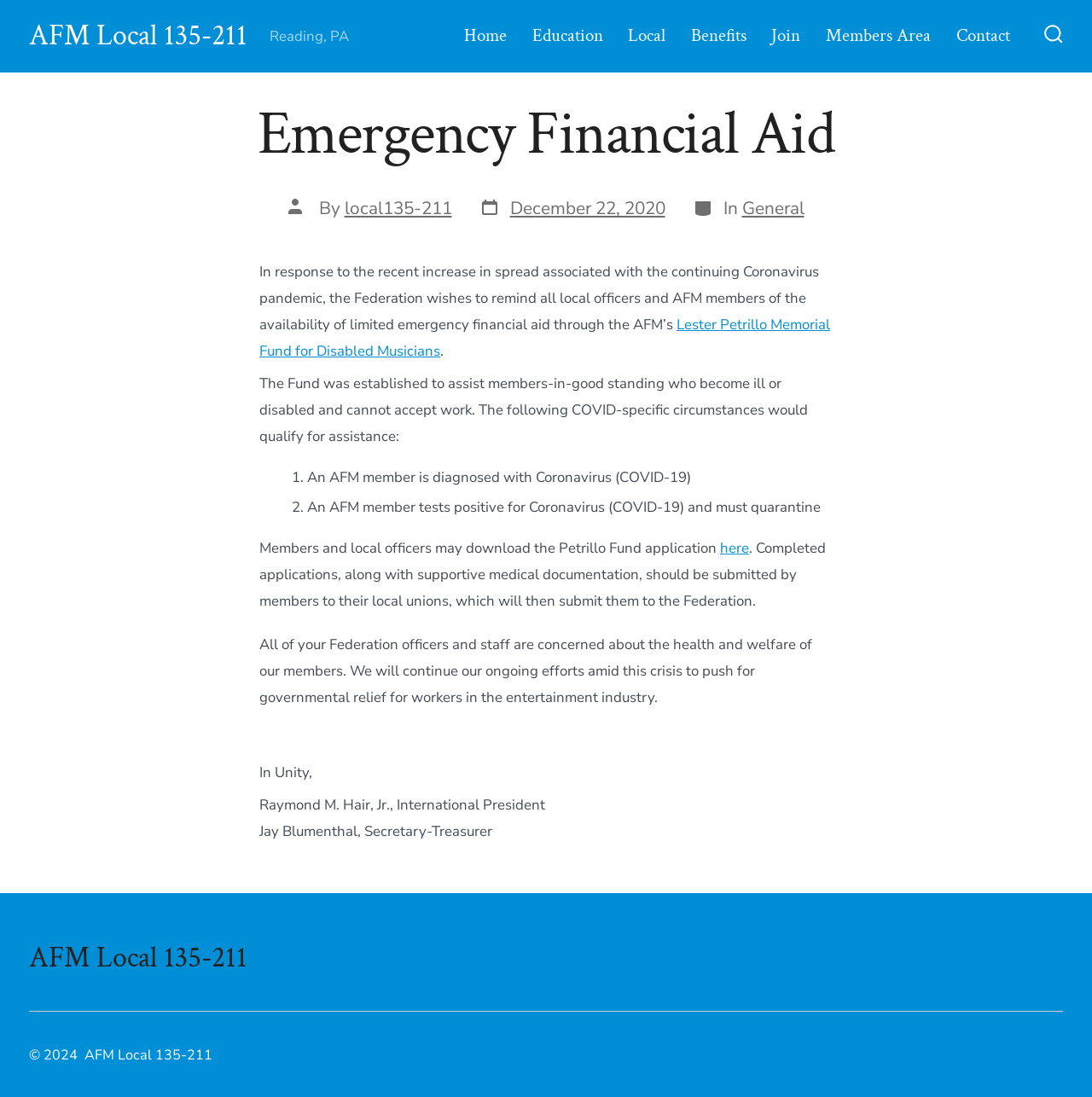Generate a comprehensive description of the webpage content.

The webpage is about Emergency Financial Aid provided by AFM Local 135-211. At the top right corner, there is a search toggle button with an accompanying image. Below it, there is a horizontal navigation menu with 7 links: Home, Education, Local, Benefits, Join, Members Area, and Contact.

On the left side, there is a link to AFM Local 135-211 and a text "Reading, PA". The main content of the webpage is an article about Emergency Financial Aid. The article has a heading "Emergency Financial Aid" and is written by "local135-211" on December 22, 2020. It belongs to the category "General".

The article explains that the Federation wishes to remind all local officers and AFM members of the availability of limited emergency financial aid through the AFM's Lester Petrillo Memorial Fund for Disabled Musicians. This fund was established to assist members-in-good standing who become ill or disabled and cannot accept work. The article lists two COVID-specific circumstances that would qualify for assistance: being diagnosed with Coronavirus (COVID-19) and testing positive for Coronavirus (COVID-19) and having to quarantine.

The article also provides information on how to apply for the aid, including downloading the Petrillo Fund application and submitting it to the local unions along with supportive medical documentation. The Federation expresses its concern for the health and welfare of its members and its ongoing efforts to push for governmental relief for workers in the entertainment industry.

At the bottom of the webpage, there is a copyright notice "© 2024" and a link to AFM Local 135-211. There is also a link to open Facebook in a new tab at the bottom right corner.